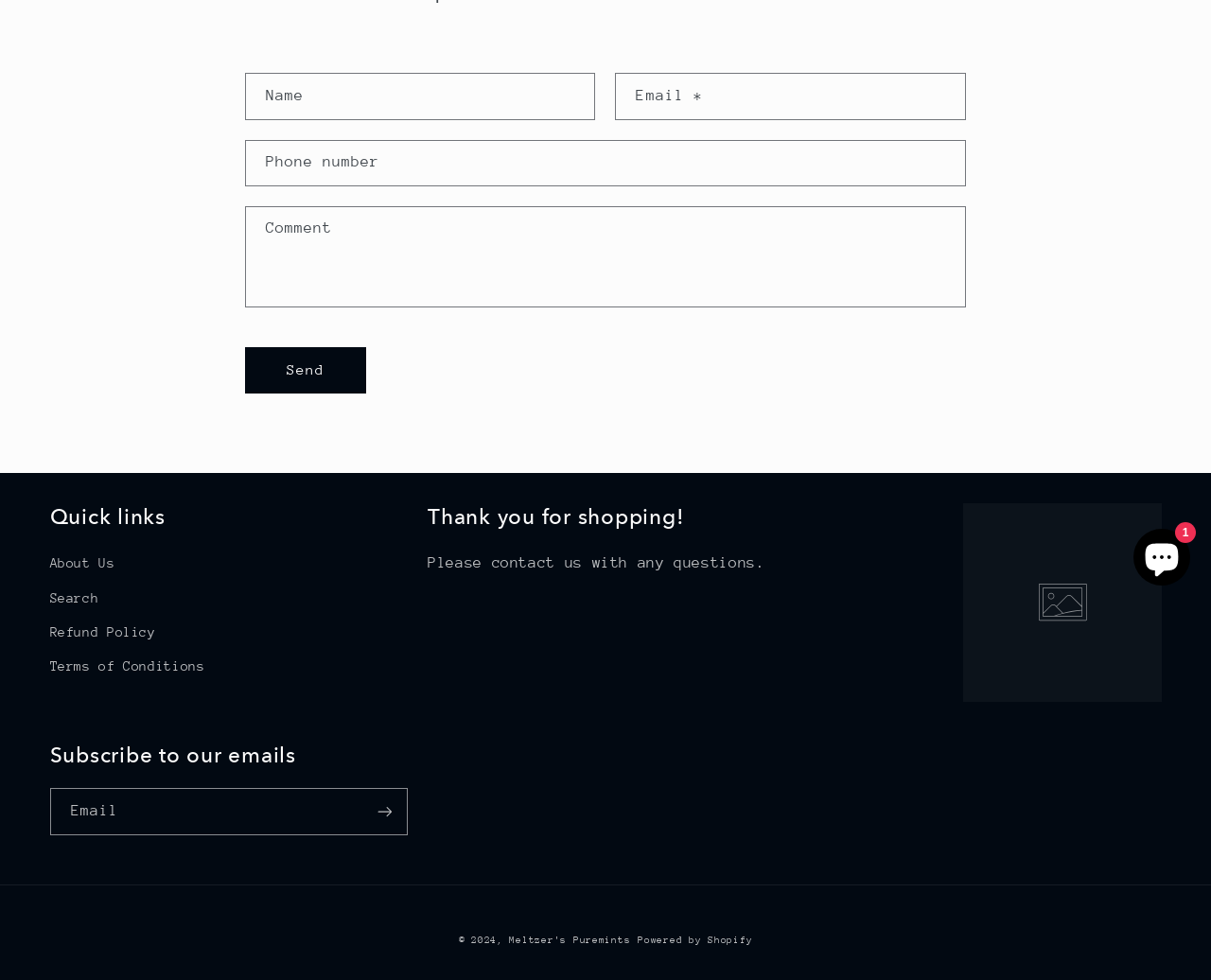Given the description "Reviews", determine the bounding box of the corresponding UI element.

None